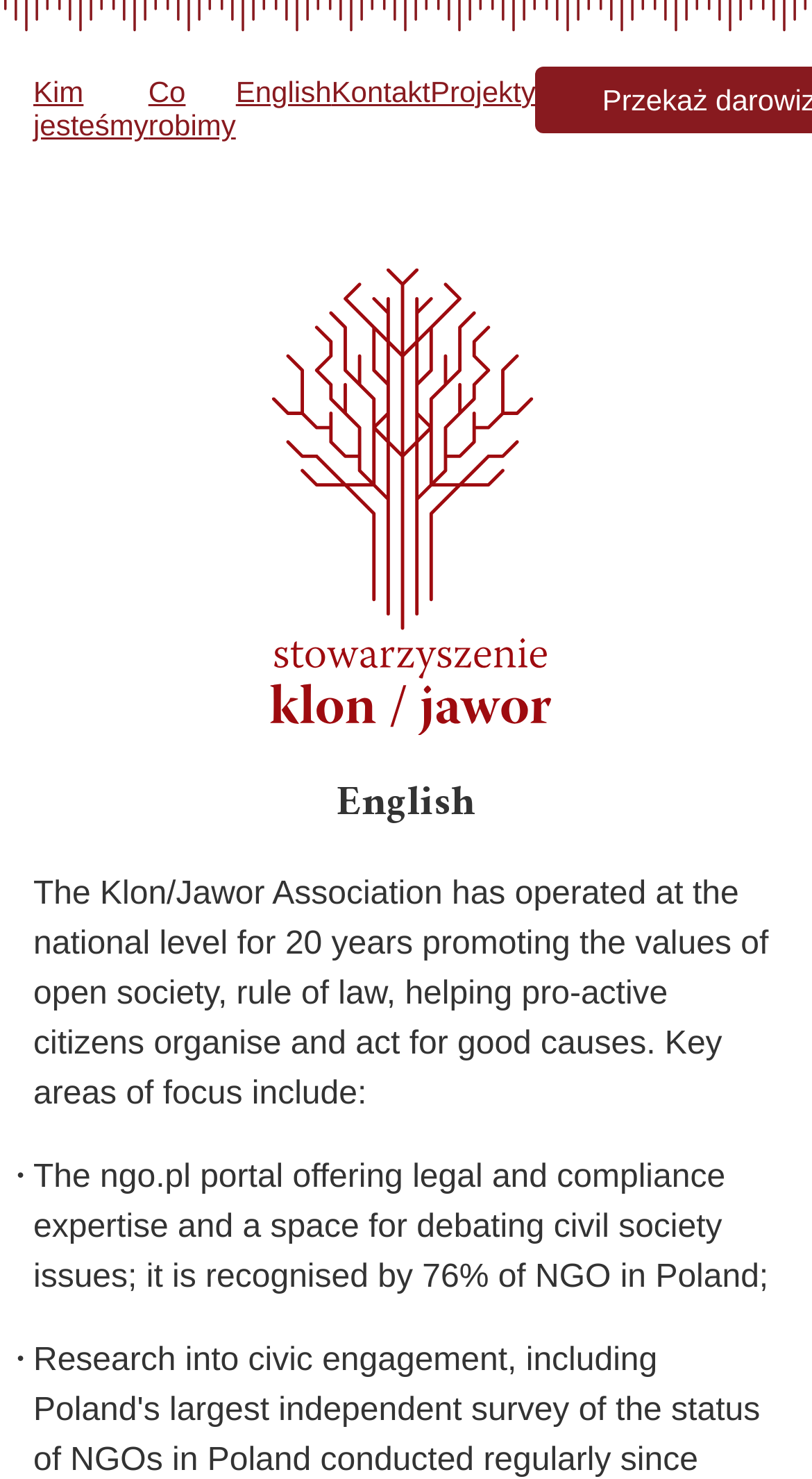What language can the webpage be switched to?
Look at the screenshot and respond with a single word or phrase.

English